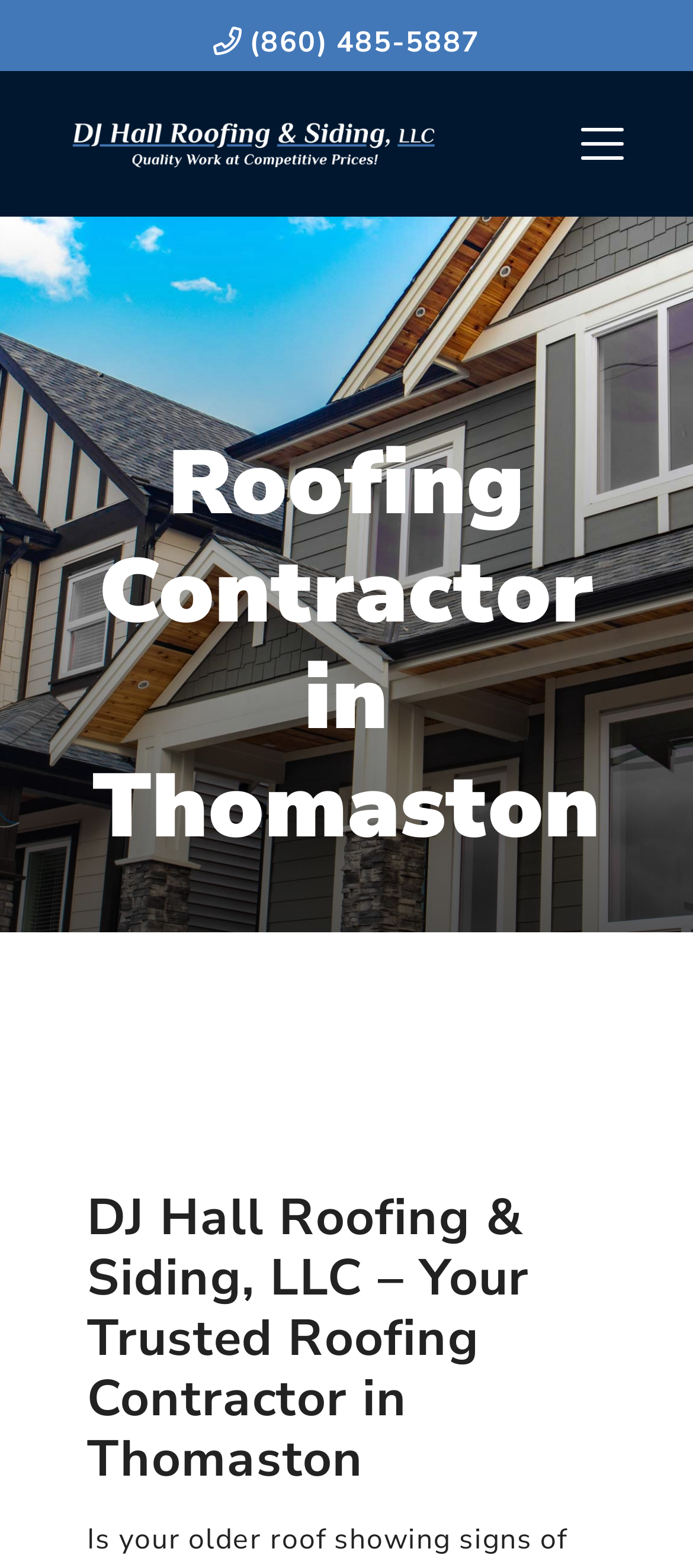Respond to the question below with a single word or phrase: What is the purpose of the button with the text 'Mobile Menu Open Button'?

To open the mobile menu